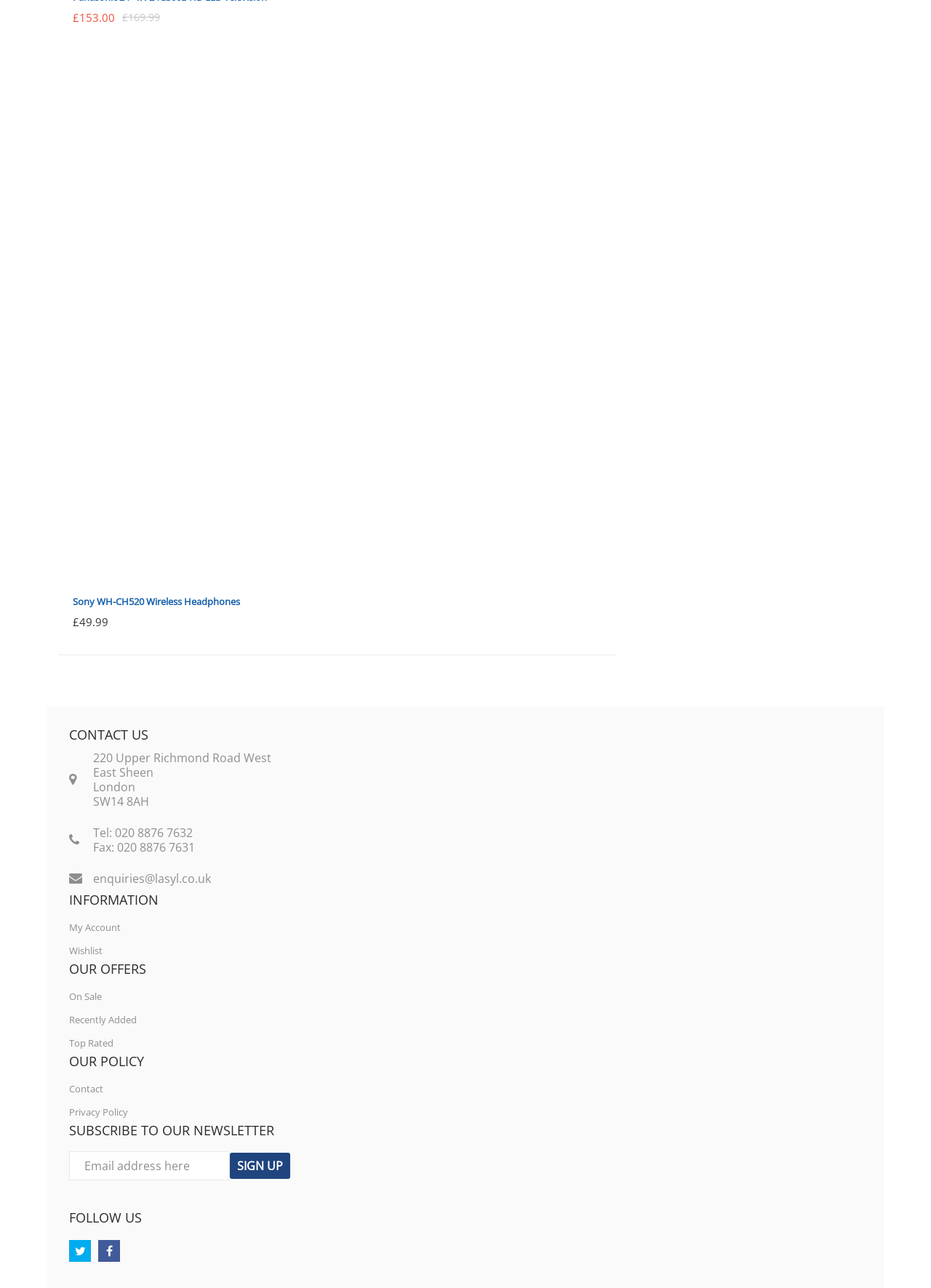What is the address of the store?
Based on the image, give a concise answer in the form of a single word or short phrase.

220 Upper Richmond Road West, East Sheen, London, SW14 8AH